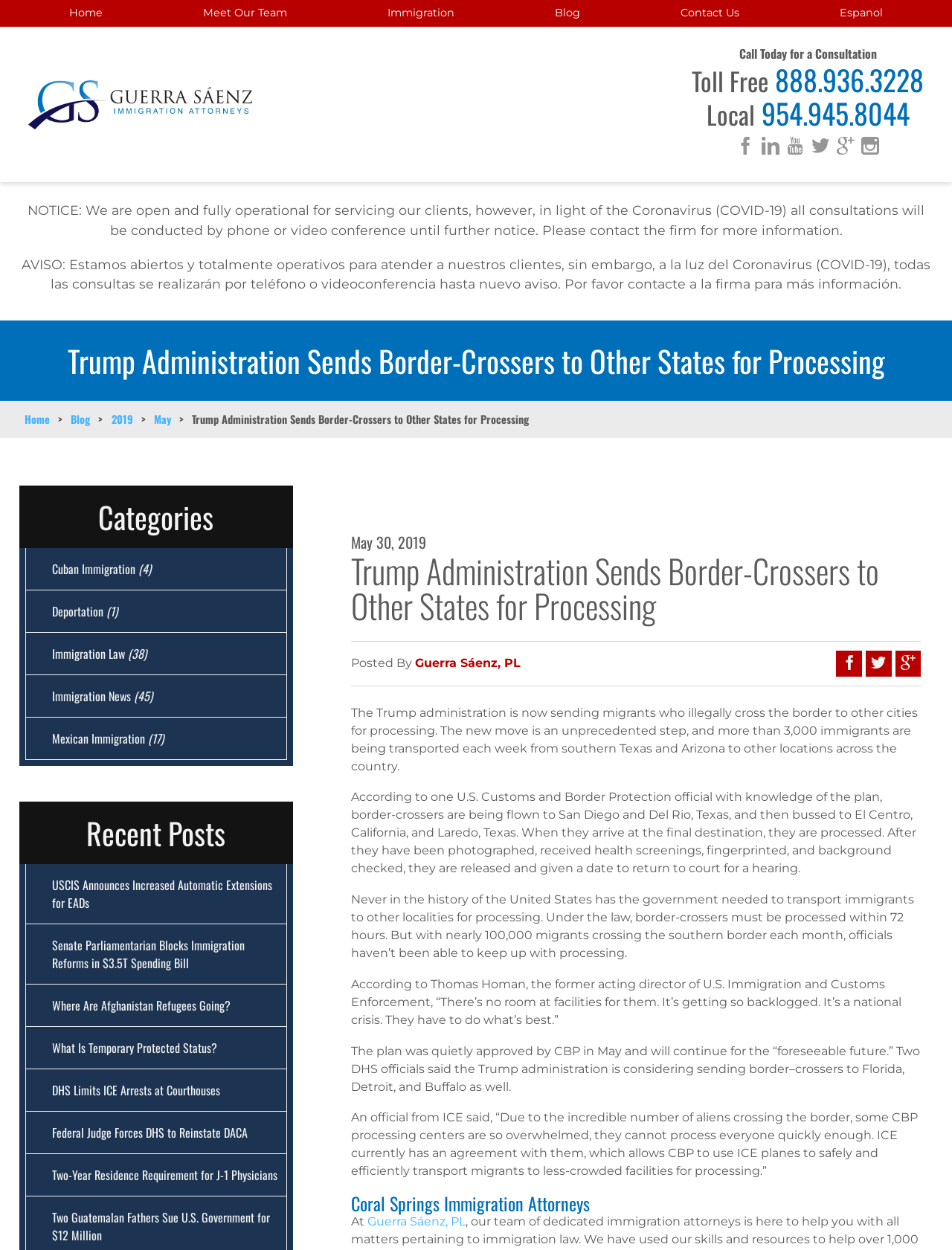Pinpoint the bounding box coordinates of the element you need to click to execute the following instruction: "Call the toll-free number". The bounding box should be represented by four float numbers between 0 and 1, in the format [left, top, right, bottom].

[0.727, 0.047, 0.97, 0.08]